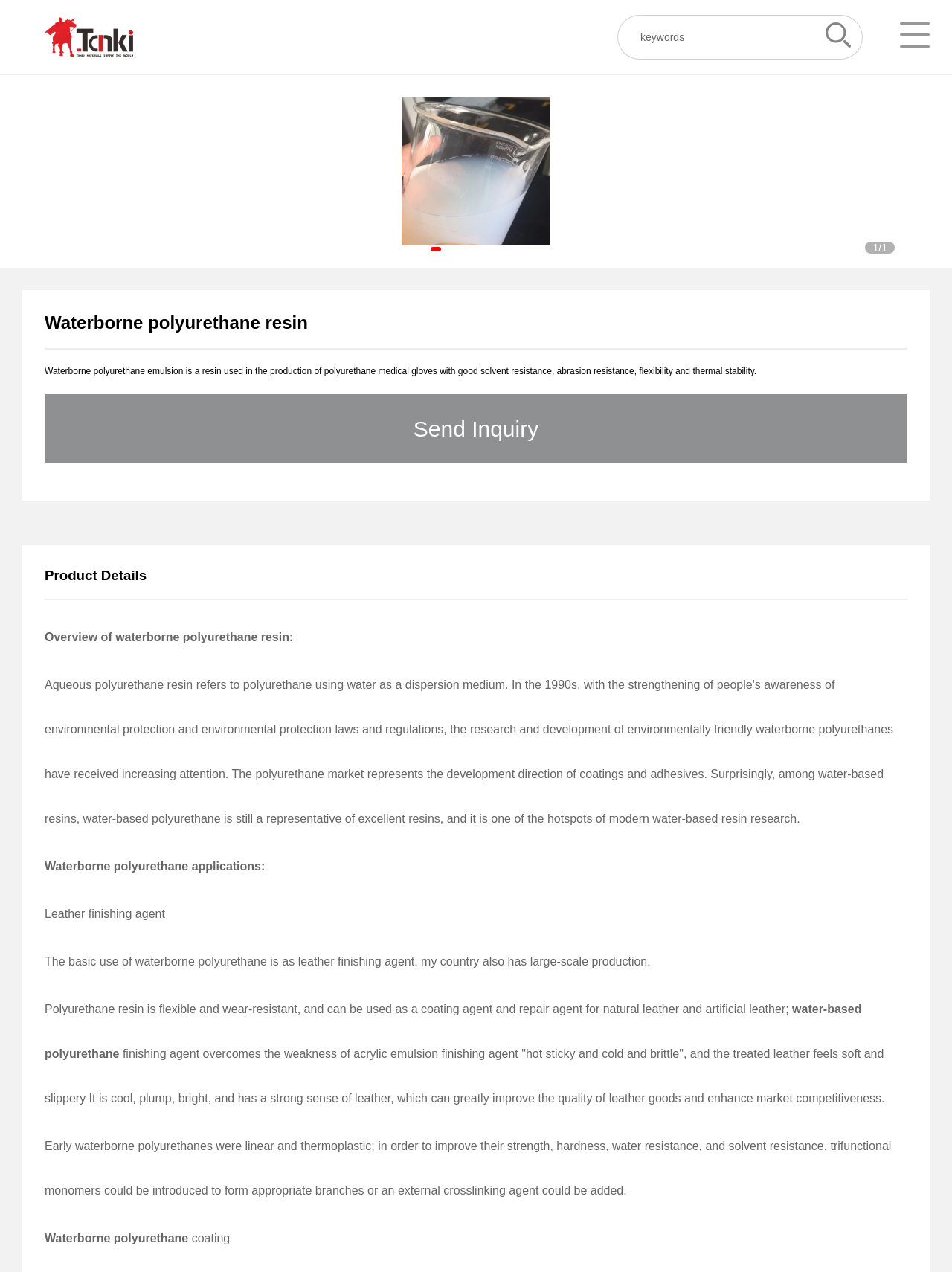Please respond to the question with a concise word or phrase:
What is the purpose of adding trifunctional monomers to waterborne polyurethanes?

Improve strength and hardness